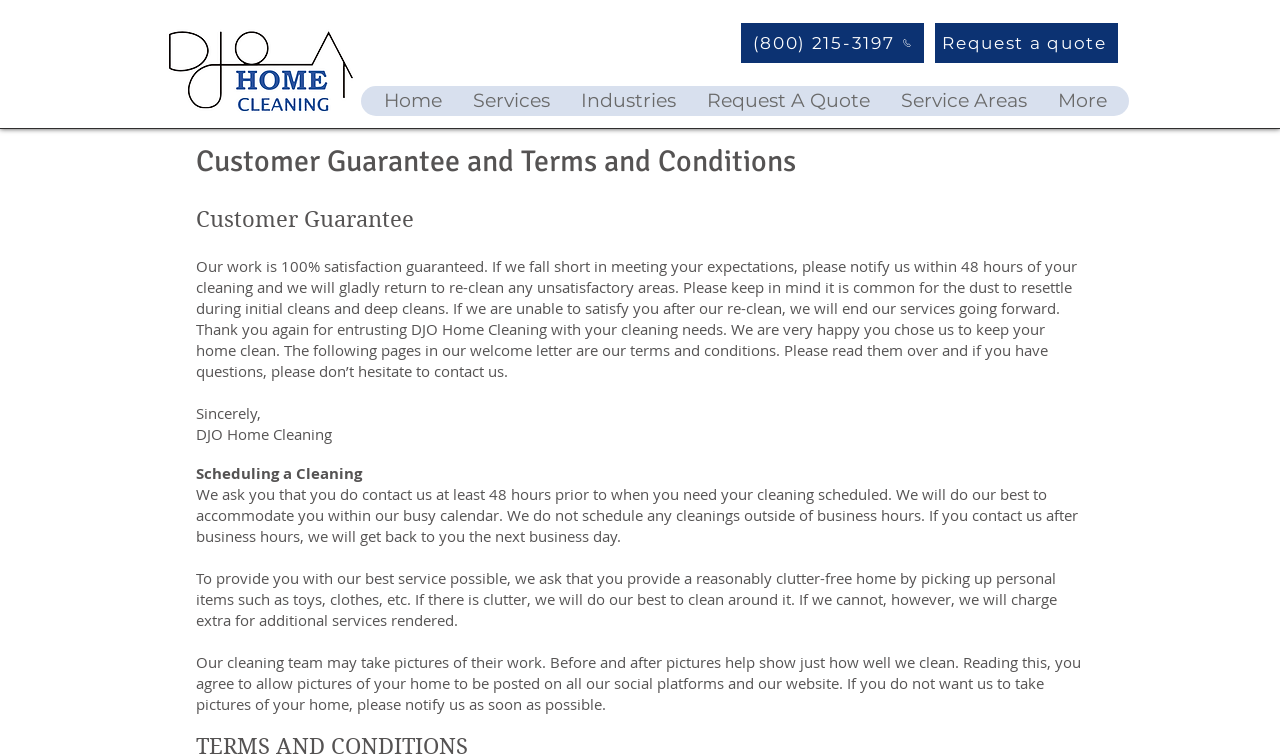Specify the bounding box coordinates of the area to click in order to execute this command: 'Click on the DJO Home Cleaning link'. The coordinates should consist of four float numbers ranging from 0 to 1, and should be formatted as [left, top, right, bottom].

[0.125, 0.008, 0.281, 0.17]